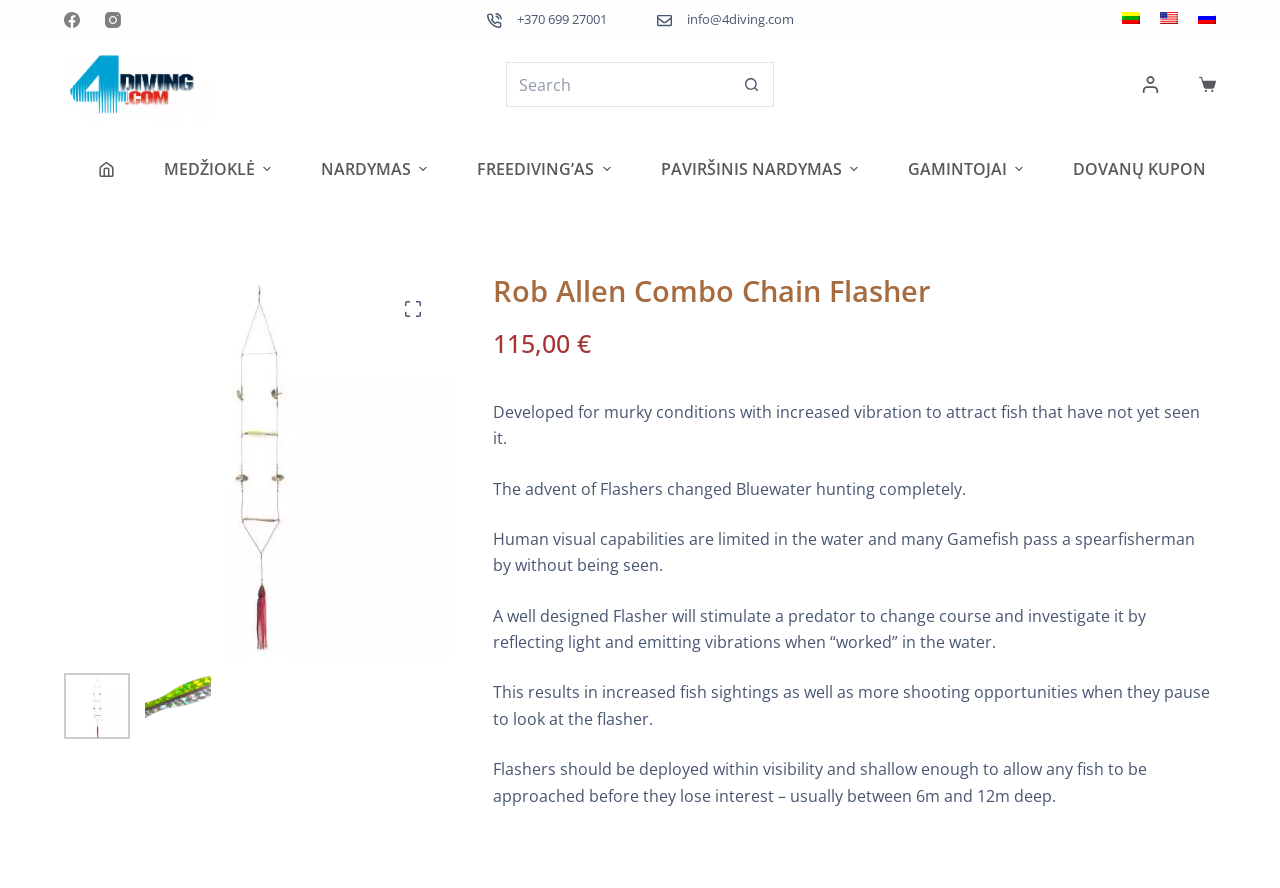Please specify the bounding box coordinates of the region to click in order to perform the following instruction: "Login to the website".

[0.892, 0.086, 0.905, 0.105]